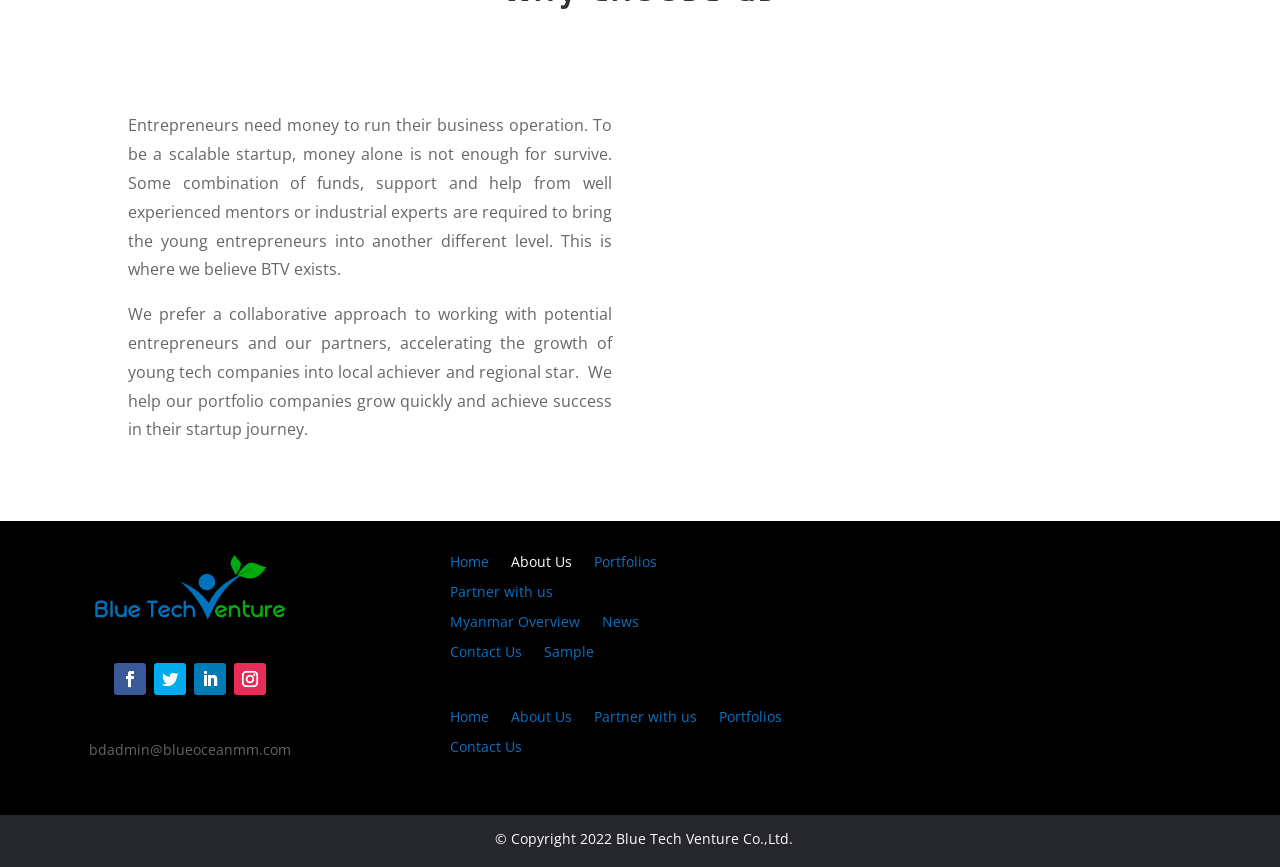Locate the bounding box coordinates of the element to click to perform the following action: 'View portfolios'. The coordinates should be given as four float values between 0 and 1, in the form of [left, top, right, bottom].

[0.464, 0.64, 0.513, 0.665]